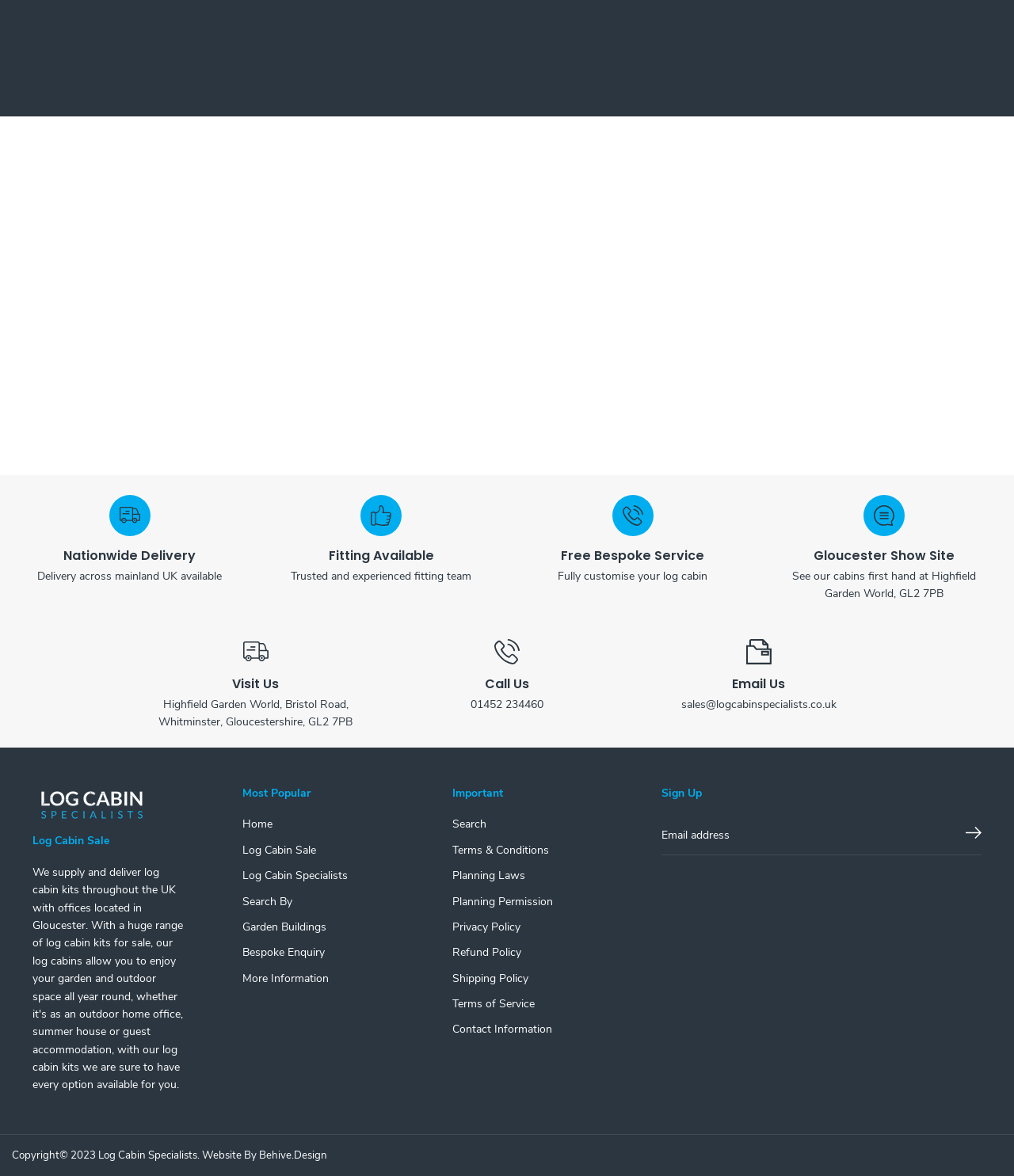Given the description of a UI element: "More Information", identify the bounding box coordinates of the matching element in the webpage screenshot.

[0.239, 0.825, 0.324, 0.84]